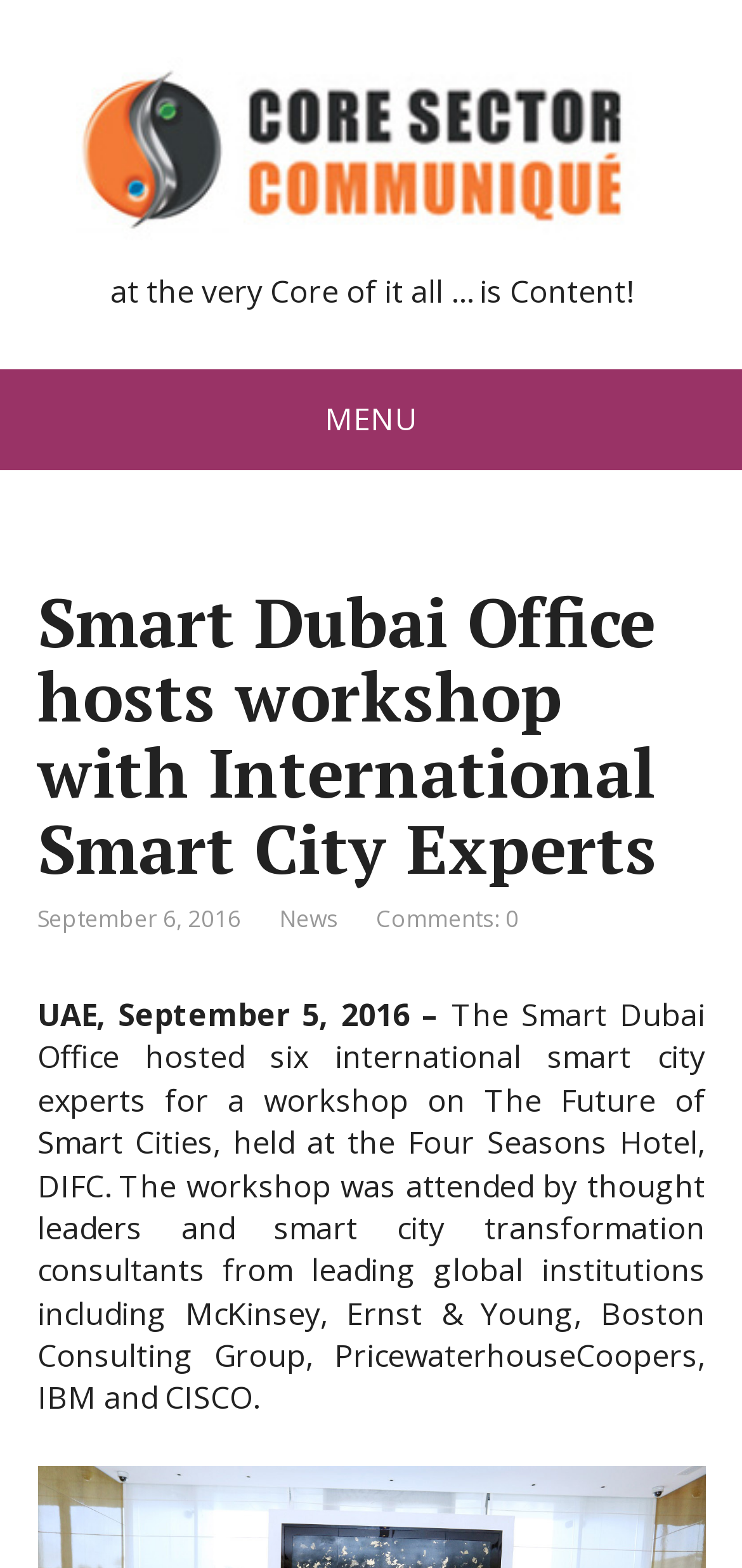What is the theme of the workshop?
Please interpret the details in the image and answer the question thoroughly.

I found the theme of the workshop by reading the text 'The Smart Dubai Office hosted six international smart city experts for a workshop on The Future of Smart Cities...' which explicitly states the theme of the workshop.